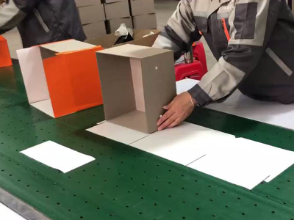Based on the image, please respond to the question with as much detail as possible:
What is the worker assembling?

The worker is assembling boxes because the caption mentions 'assembling boxes on a green conveyor belt' and also shows the worker placing a gray cardboard box onto the assembly line, indicating the object being assembled.